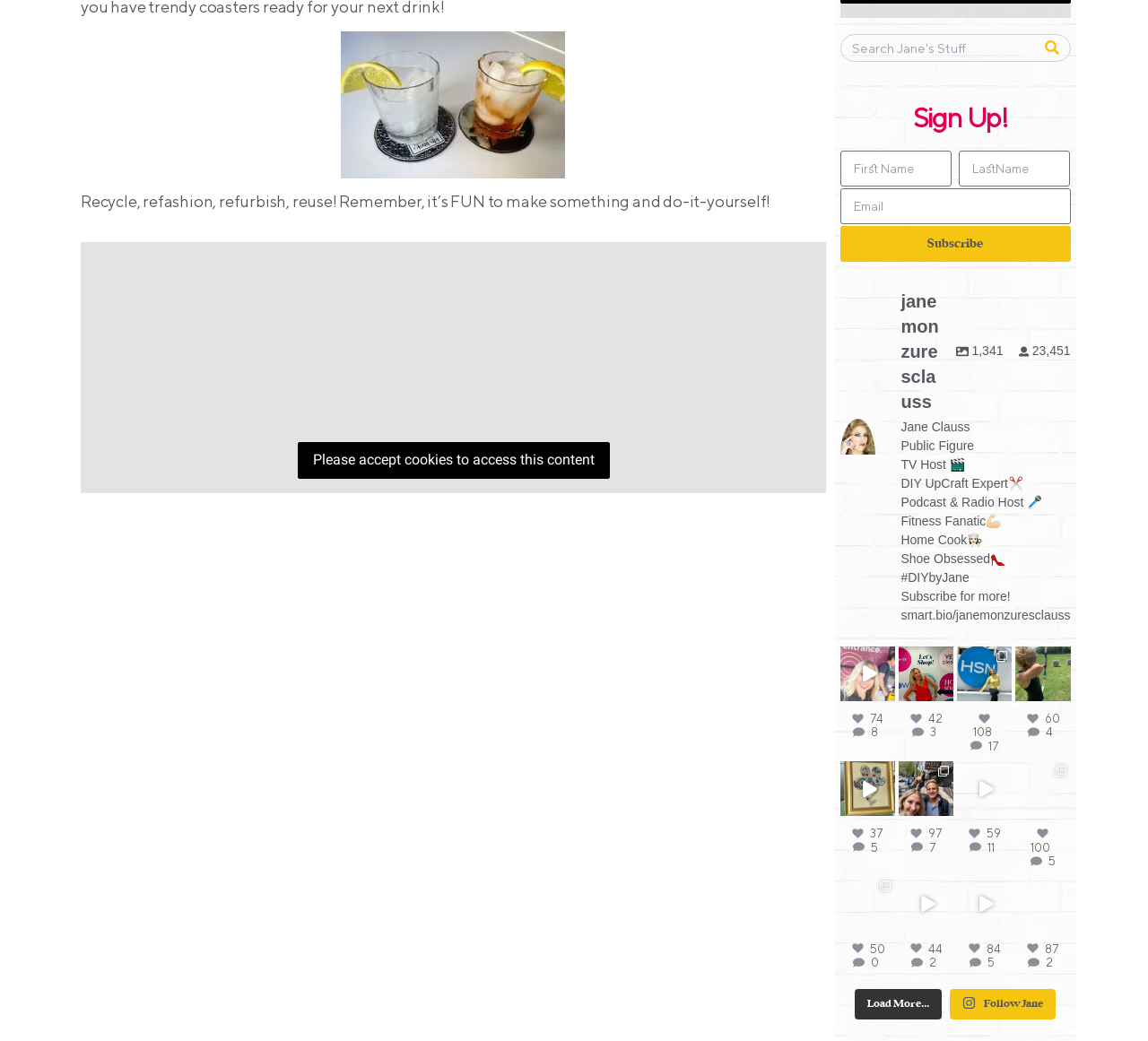Locate the bounding box coordinates of the item that should be clicked to fulfill the instruction: "Subscribe".

[0.732, 0.217, 0.932, 0.251]